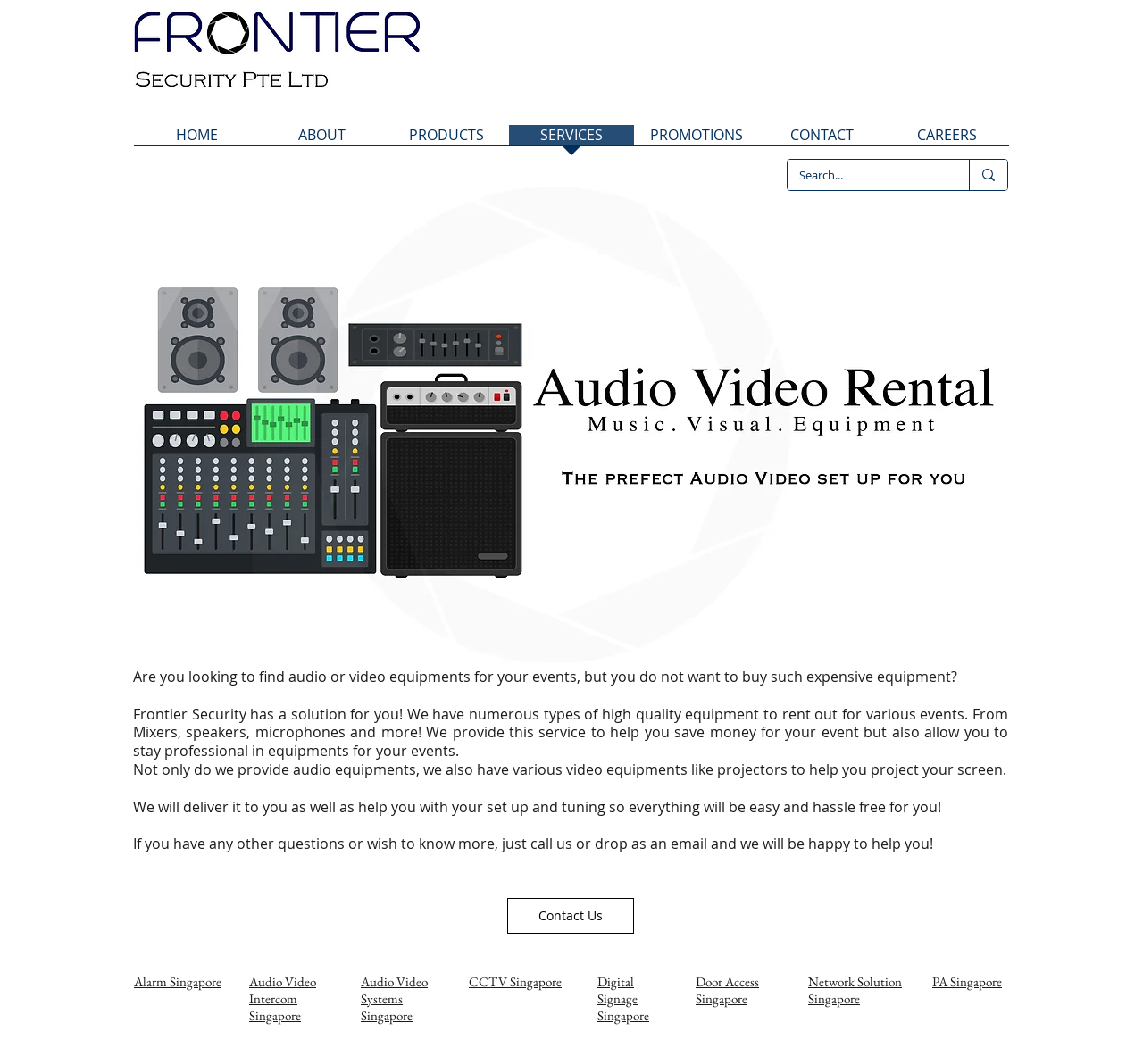Identify the bounding box coordinates of the clickable region required to complete the instruction: "Learn more about Audio Video Systems Singapore". The coordinates should be given as four float numbers within the range of 0 and 1, i.e., [left, top, right, bottom].

[0.316, 0.914, 0.401, 0.962]